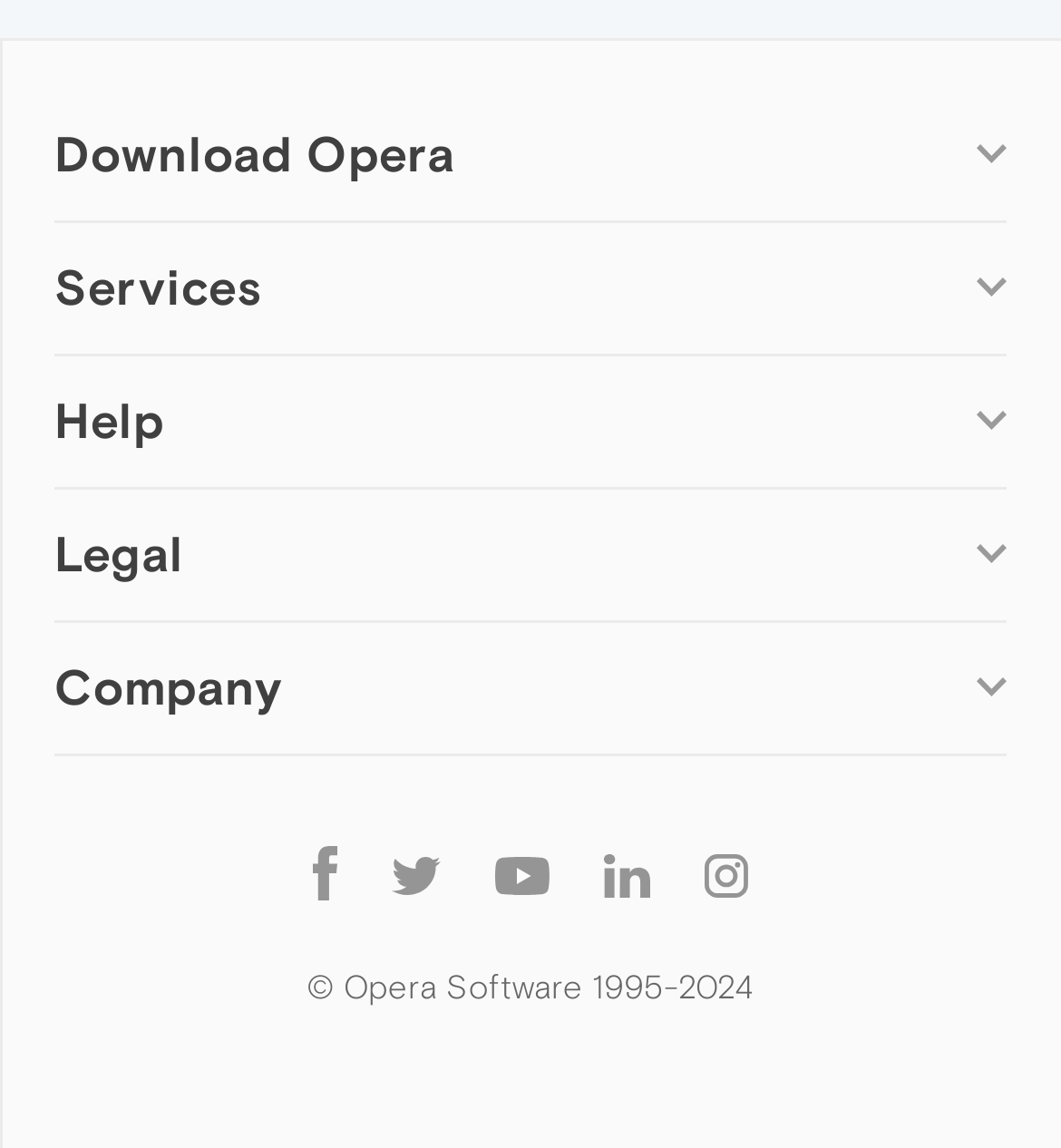Could you determine the bounding box coordinates of the clickable element to complete the instruction: "Download Opera for Windows"? Provide the coordinates as four float numbers between 0 and 1, i.e., [left, top, right, bottom].

[0.079, 0.301, 0.359, 0.335]